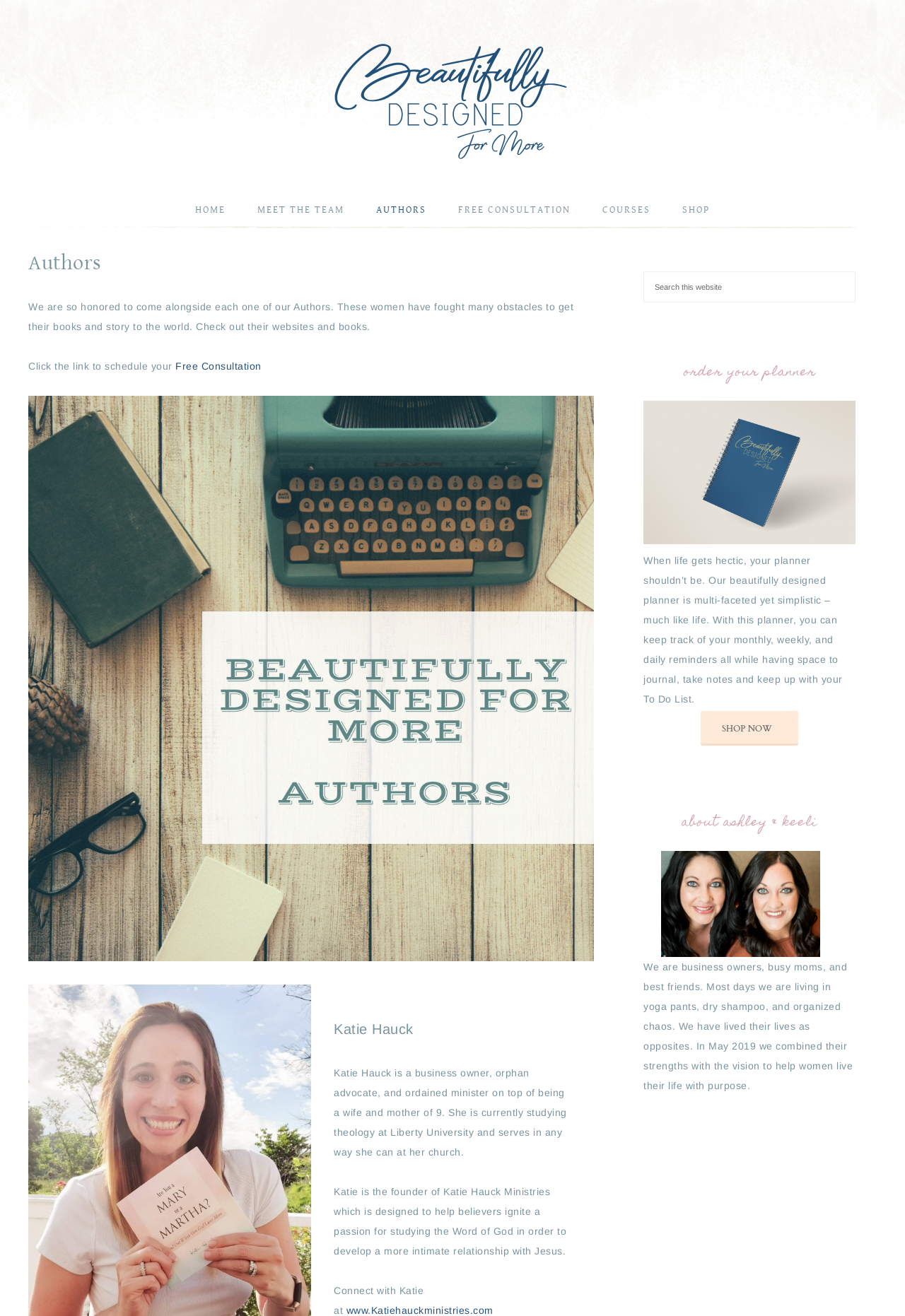Determine the bounding box coordinates of the clickable element to achieve the following action: 'Click the 'Free Consultation' link'. Provide the coordinates as four float values between 0 and 1, formatted as [left, top, right, bottom].

[0.194, 0.274, 0.289, 0.282]